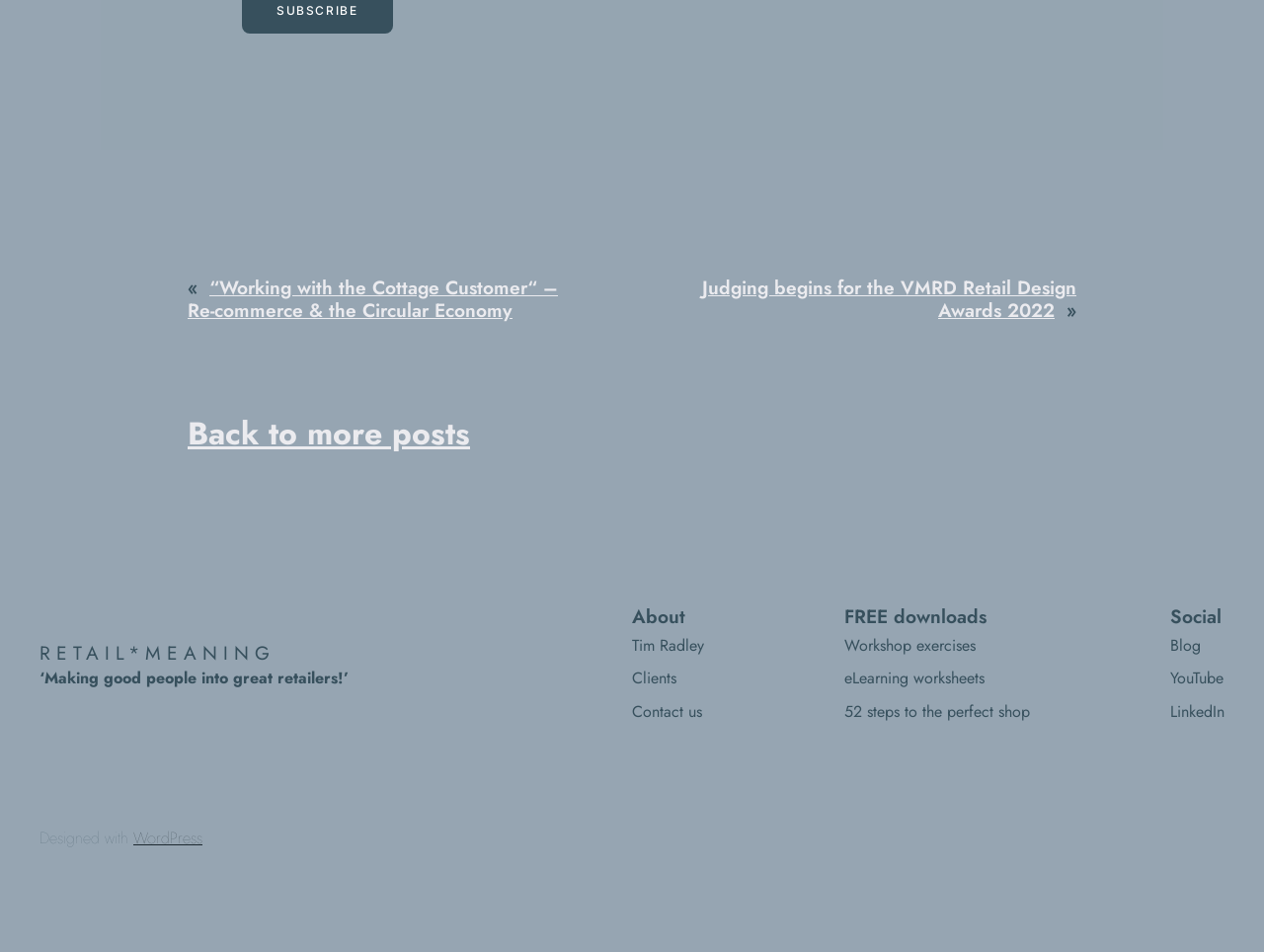What is the purpose of the website?
From the image, respond using a single word or phrase.

Retail training and consulting